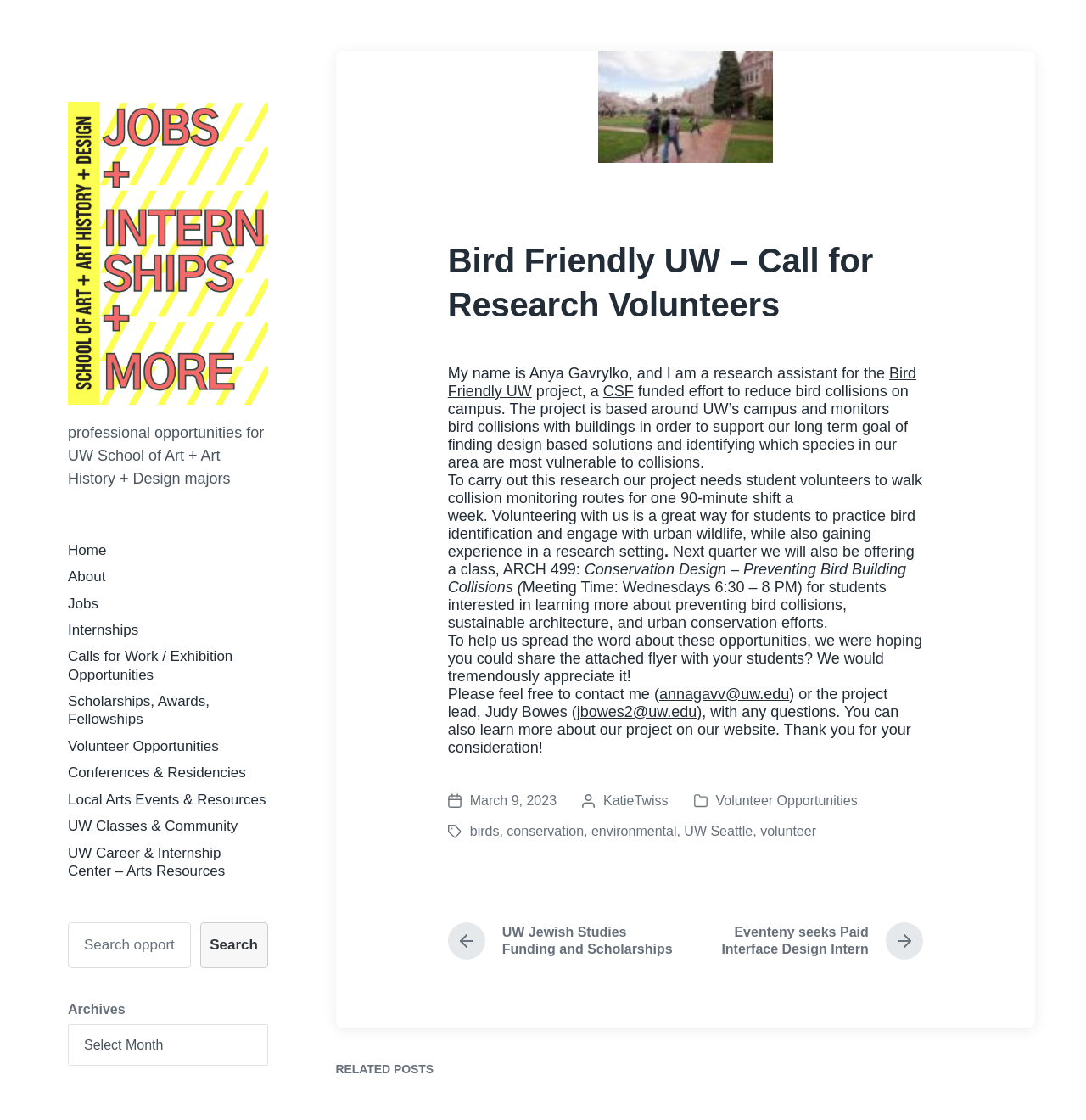Highlight the bounding box coordinates of the region I should click on to meet the following instruction: "Search for opportunities".

[0.062, 0.824, 0.246, 0.864]